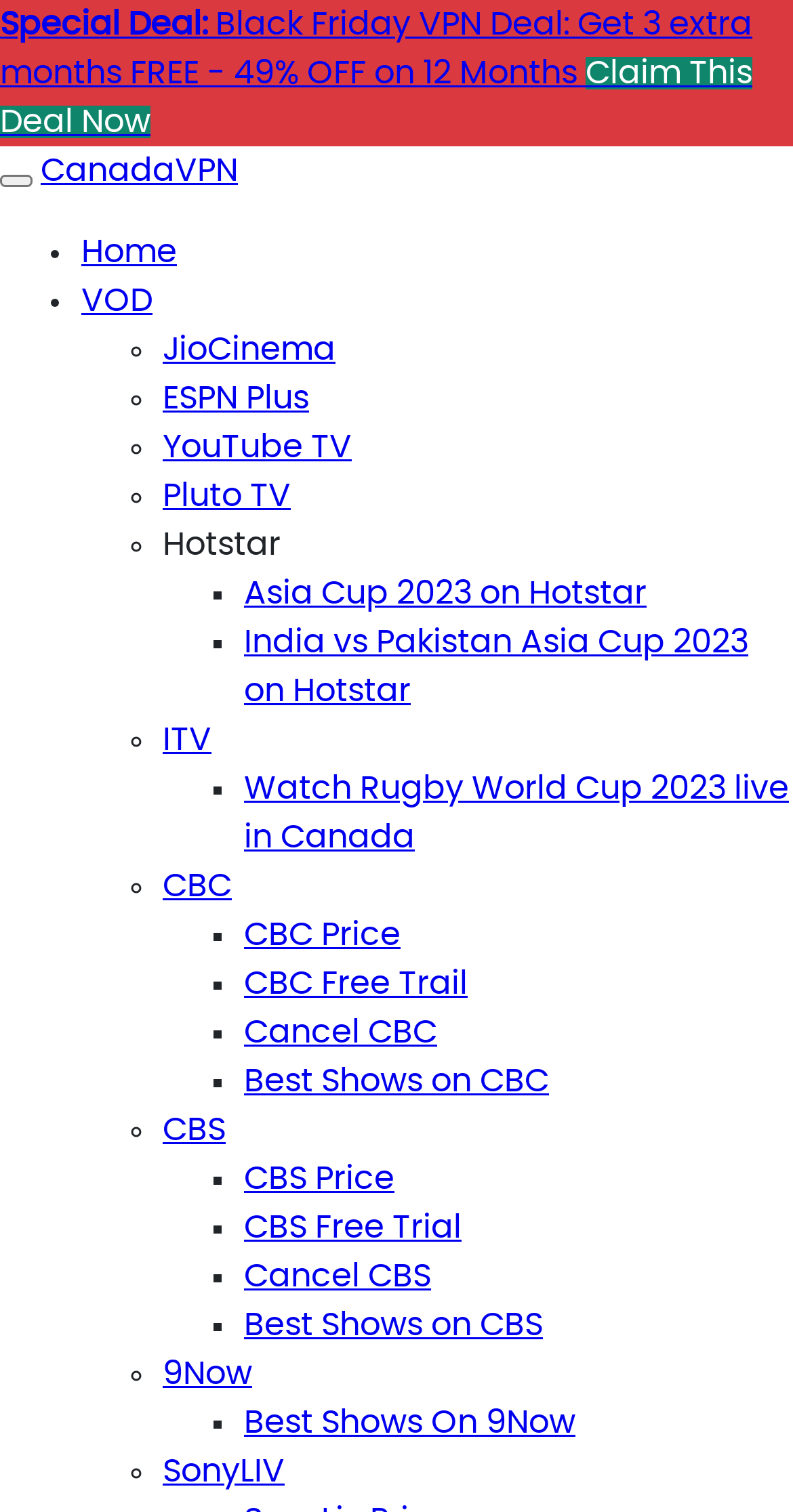Please answer the following question using a single word or phrase: 
How many list markers are there in the webpage?

22